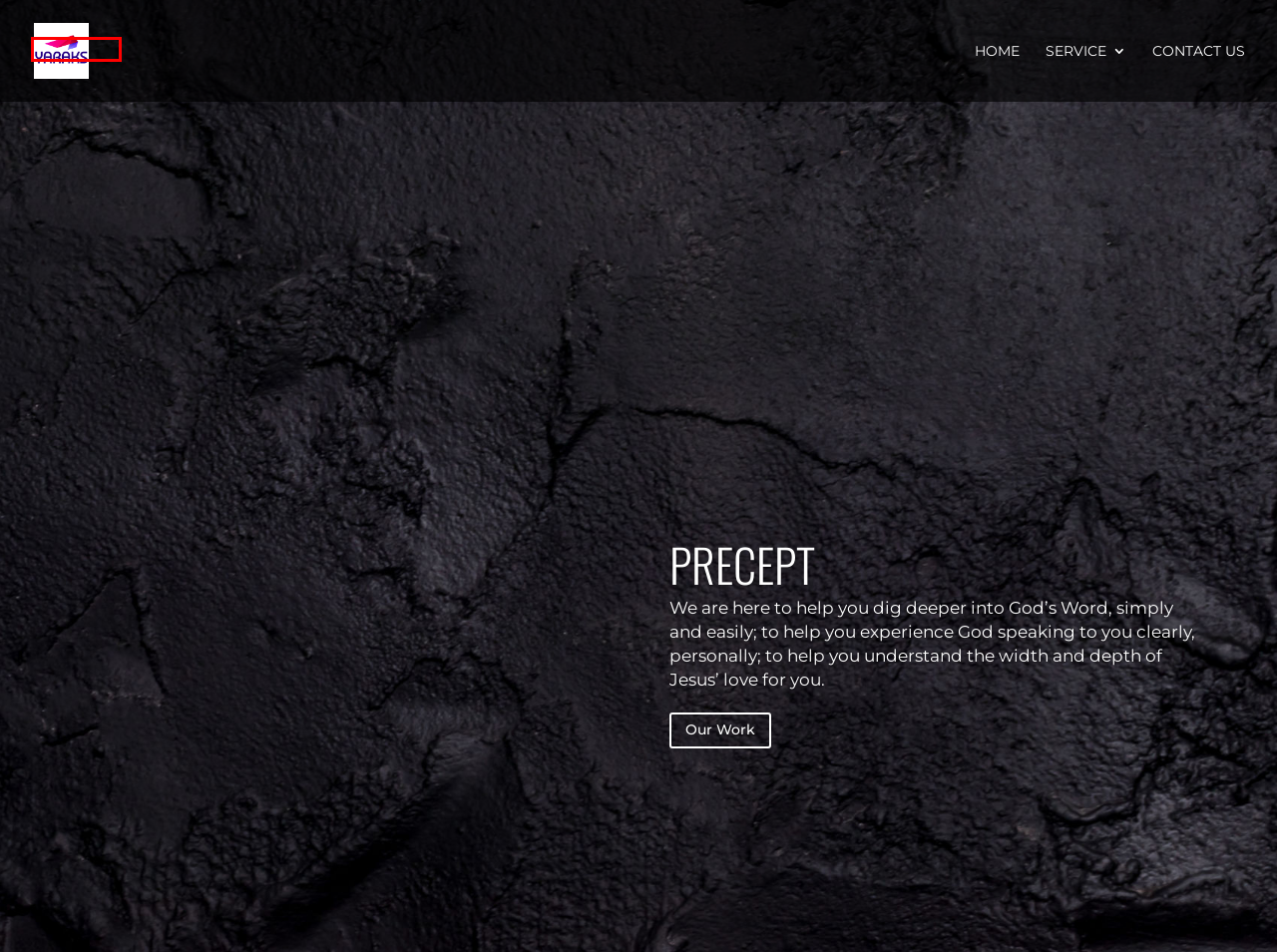Look at the given screenshot of a webpage with a red rectangle bounding box around a UI element. Pick the description that best matches the new webpage after clicking the element highlighted. The descriptions are:
A. WordPress Websites | Yaraks
B. PAHWA GROUP | Elevate your lifestyle
C. Website for Church | Yaraks
D. Sky Ark Hotels | Yaraks
E. Contact us | Yaraks
F. Podcast Publishing | Yaraks
G. Yaraks | Web Applications and App Development Services | Wordpress Developers
H. Full Life Children’s Home | Yaraks

G